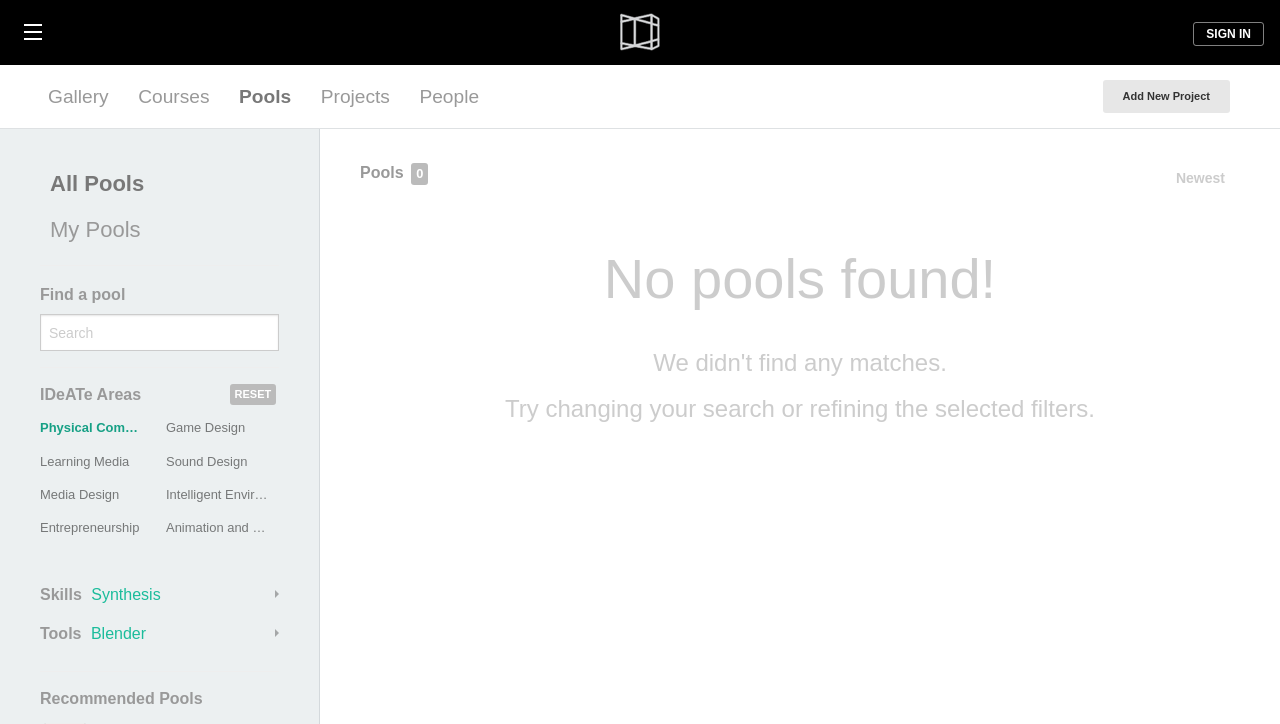What is the function of the 'RESET' button? Analyze the screenshot and reply with just one word or a short phrase.

Reset filters